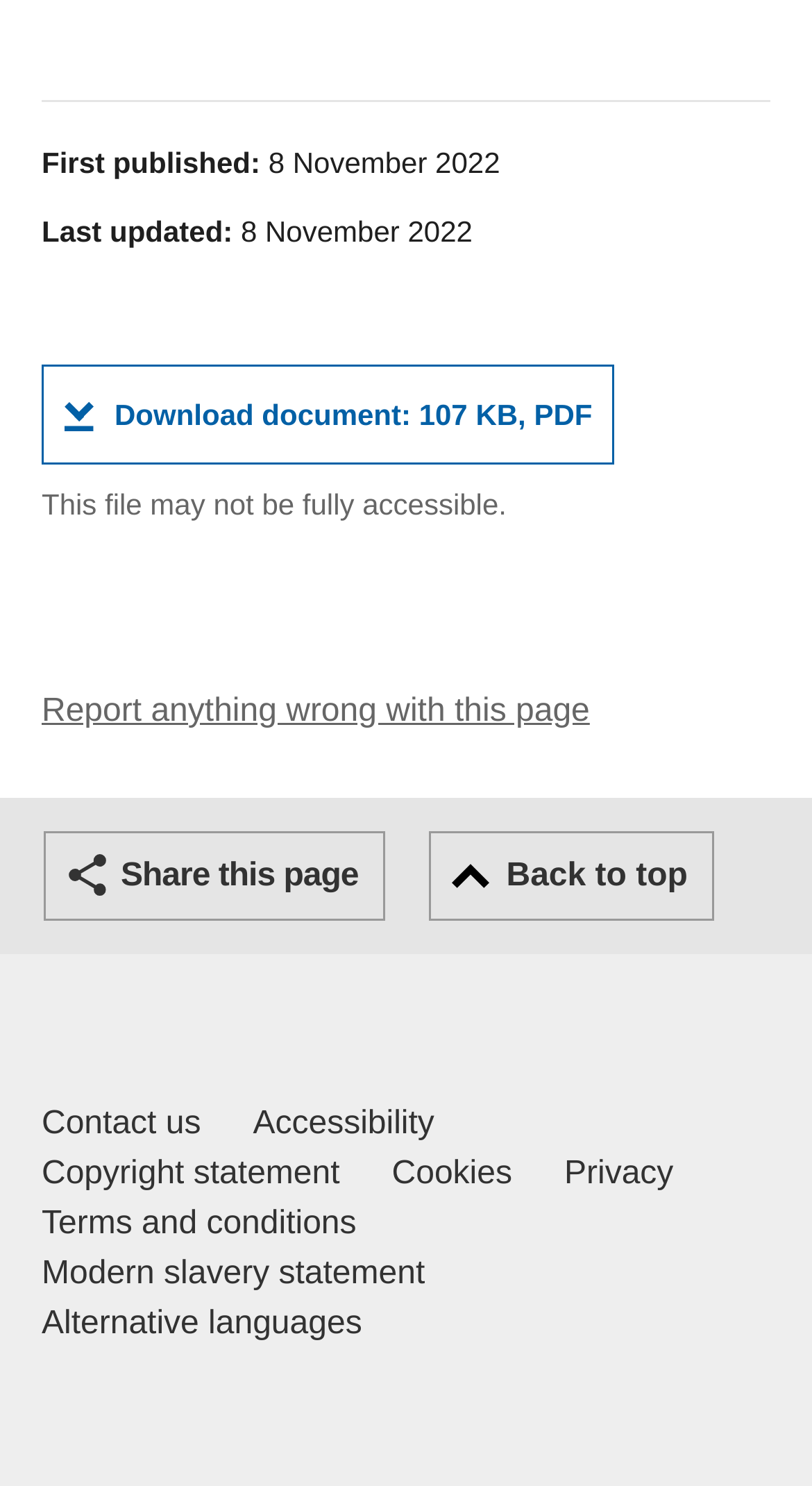Pinpoint the bounding box coordinates for the area that should be clicked to perform the following instruction: "Download the PDF document".

[0.051, 0.245, 0.758, 0.313]